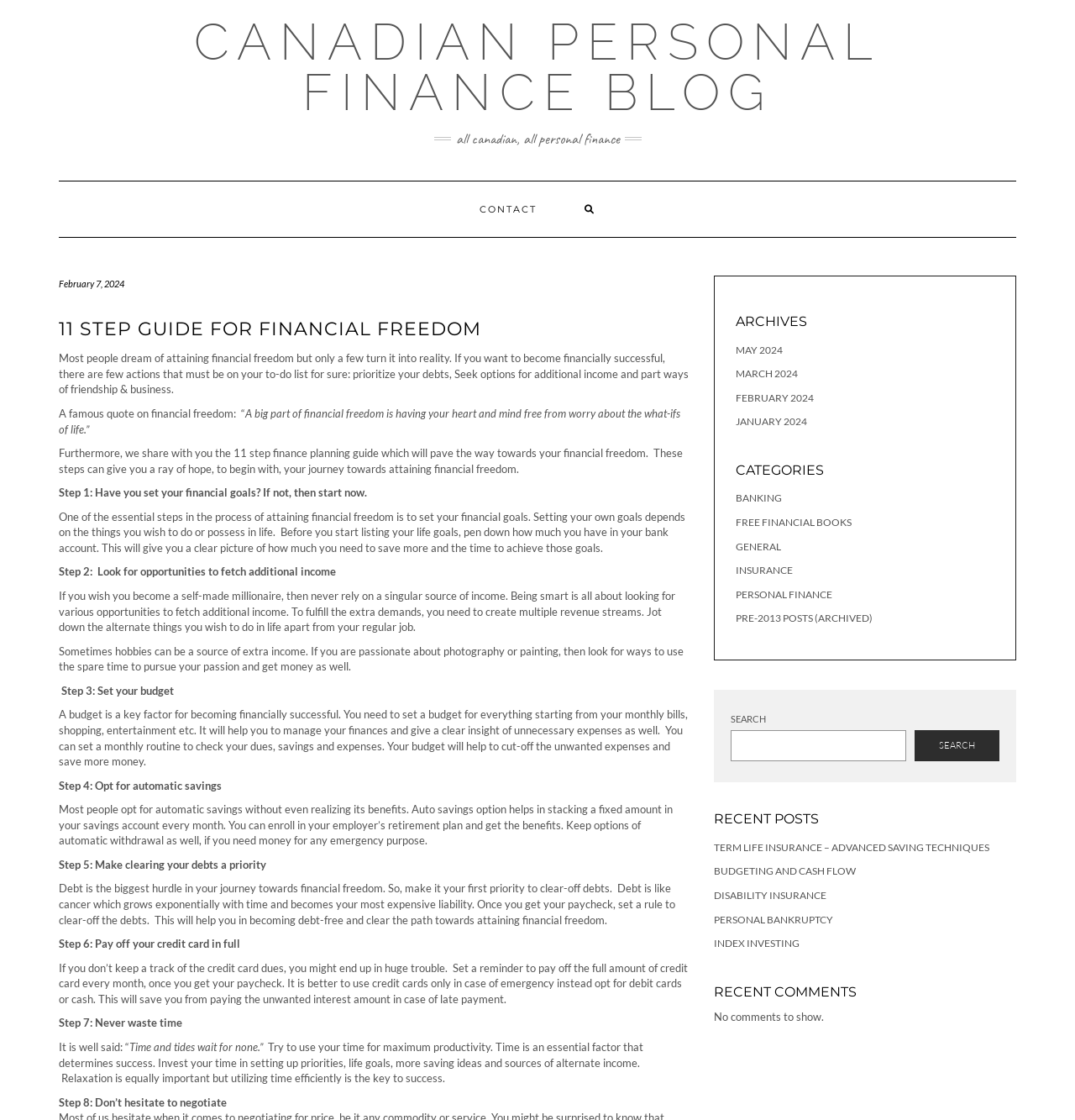Write an exhaustive caption that covers the webpage's main aspects.

This webpage is a personal finance blog focused on guiding readers towards financial freedom. At the top, there is a navigation bar with links to "CONTACT" and a search icon. Below the navigation bar, there is a heading that reads "11 STEP GUIDE FOR FINANCIAL FREEDOM" and a brief introduction to the importance of financial freedom.

The main content of the webpage is divided into 11 steps, each with a heading and a detailed description. The steps are: setting financial goals, looking for opportunities to fetch additional income, setting a budget, opting for automatic savings, making clearing debts a priority, paying off credit cards in full, never wasting time, negotiating, and others. Each step provides practical advice and explanations to help readers achieve financial freedom.

On the right-hand side of the webpage, there is a primary sidebar with several sections, including "ARCHIVES" with links to past months, "CATEGORIES" with links to various topics such as banking, insurance, and personal finance, and "RECENT POSTS" with links to recent articles. There is also a search bar and a section for "RECENT COMMENTS", although it currently shows no comments.

Throughout the webpage, there are no images, but there are several links to other articles and resources. The overall layout is organized and easy to follow, with clear headings and concise text.